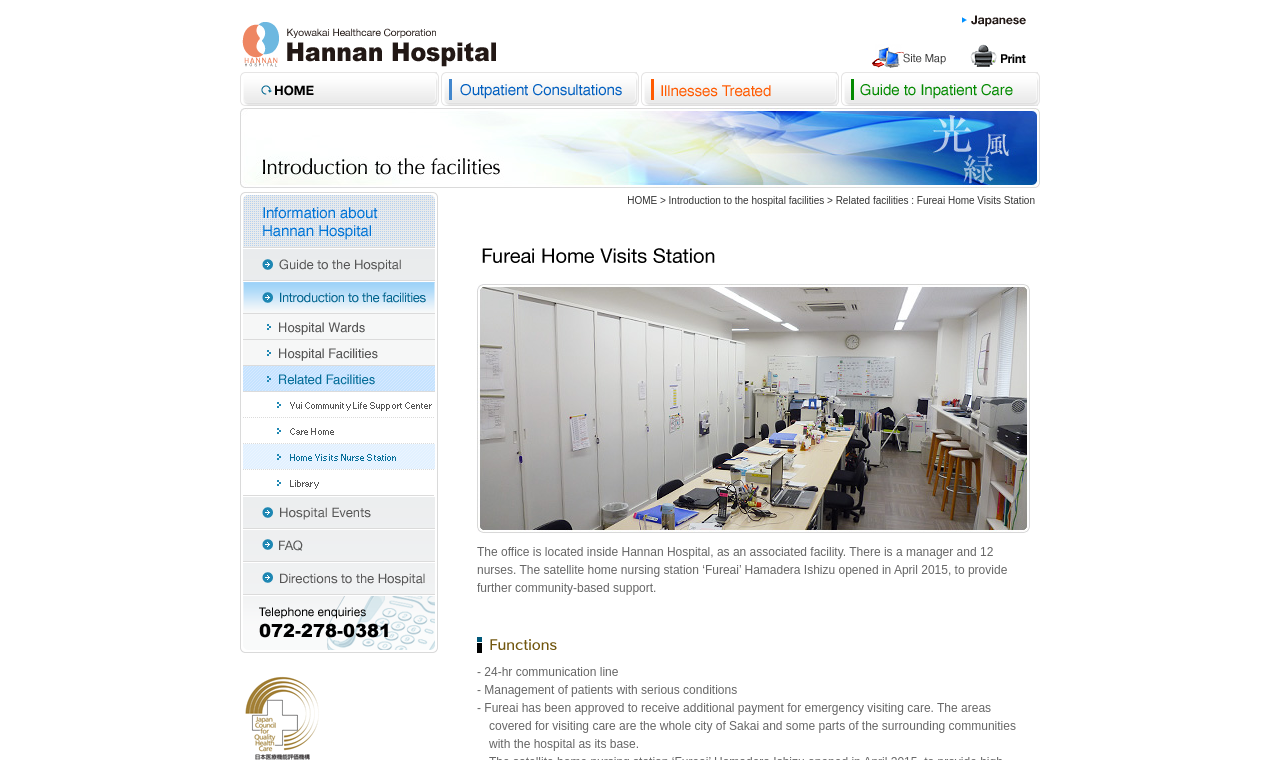Please identify the bounding box coordinates of the area that needs to be clicked to fulfill the following instruction: "Get information about hospital admissions."

[0.656, 0.095, 0.812, 0.139]